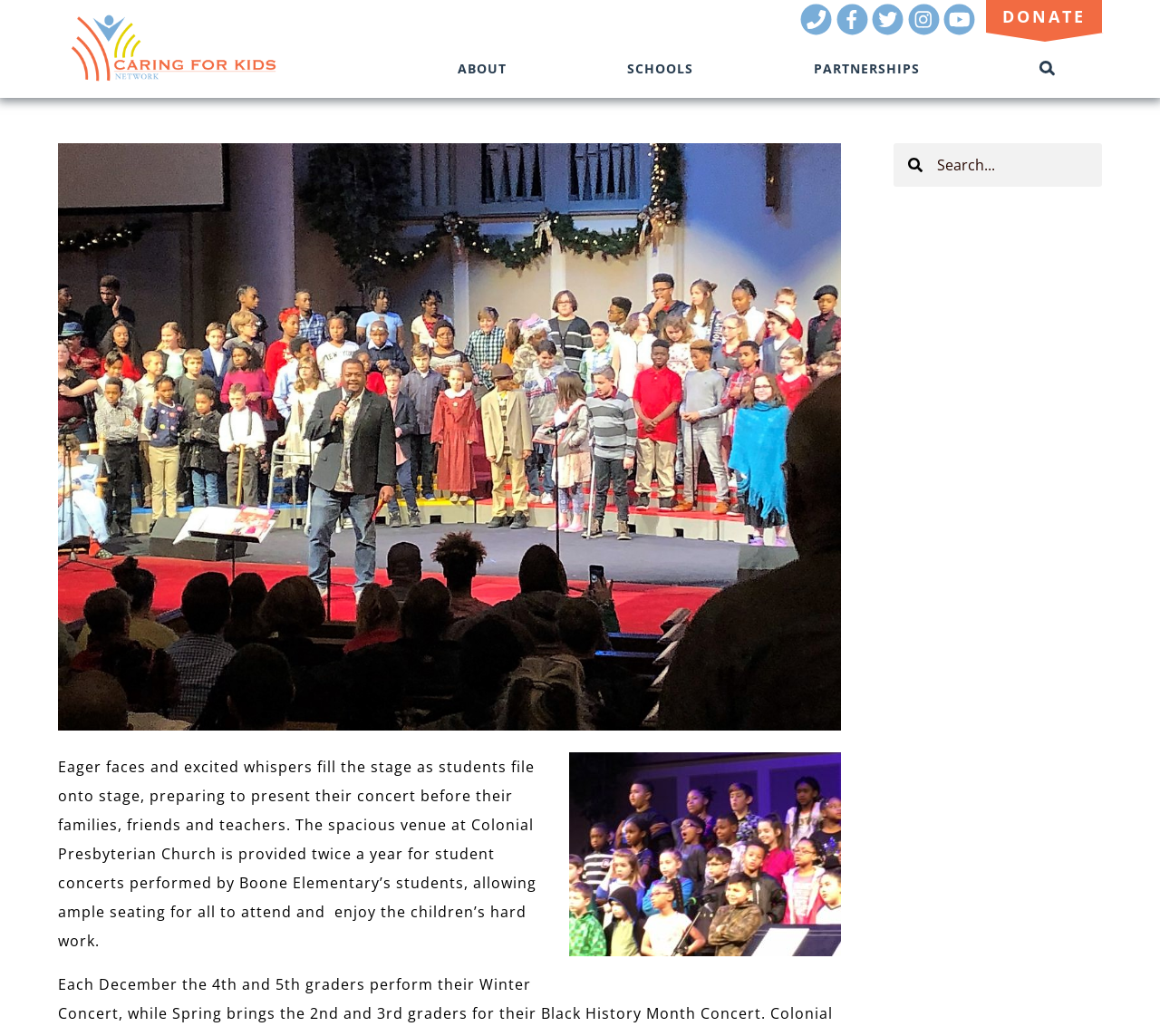What is the name of the church hosting the concert? Observe the screenshot and provide a one-word or short phrase answer.

Colonial Presbyterian Church